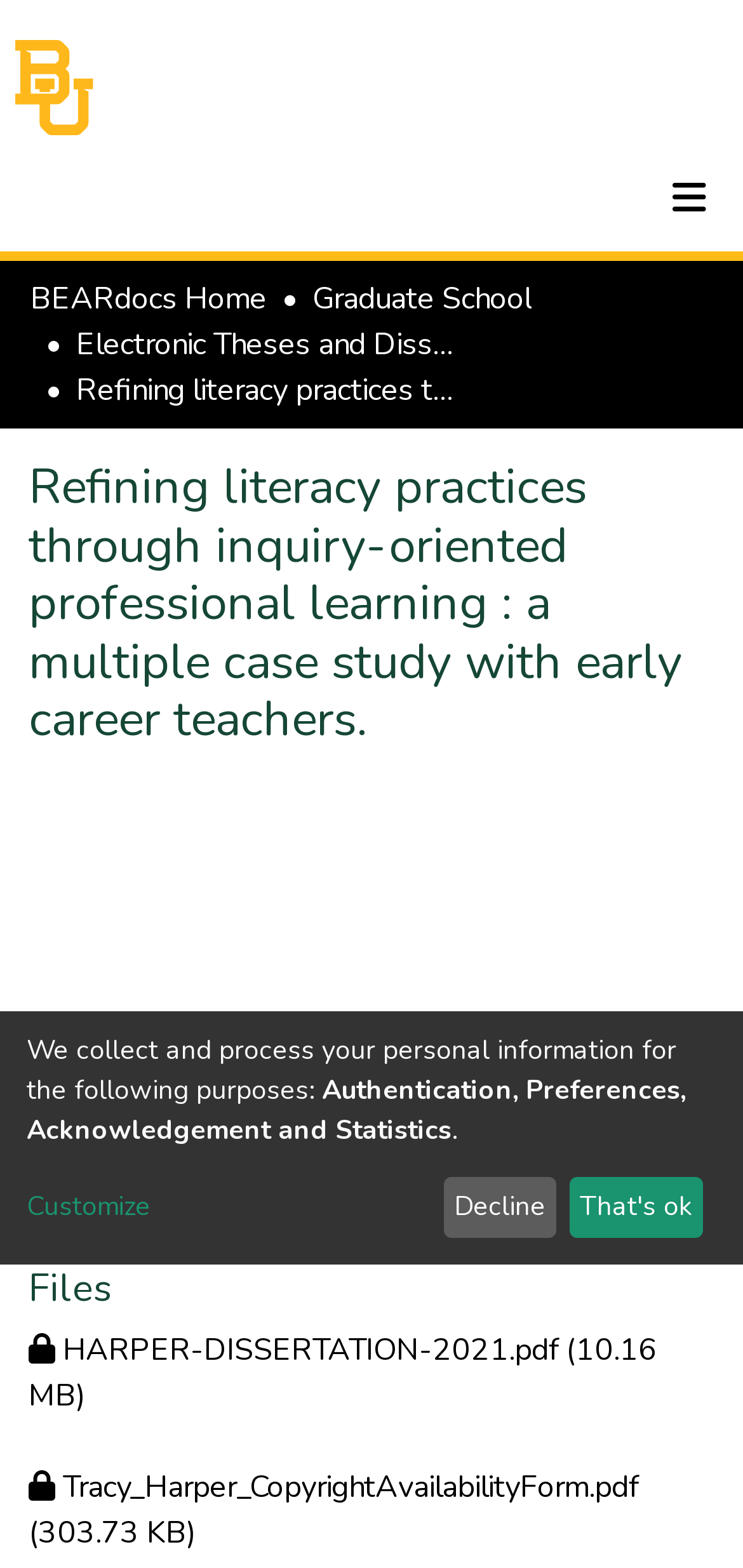Locate the bounding box coordinates of the clickable area to execute the instruction: "Search for a keyword". Provide the coordinates as four float numbers between 0 and 1, represented as [left, top, right, bottom].

[0.544, 0.102, 0.621, 0.148]